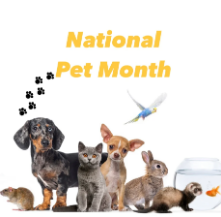Describe the image thoroughly, including all noticeable details.

This vibrant graphic celebrates "National Pet Month," showcasing a delightful array of beloved pets. Featured prominently are a playful Dachshund, an adorable Chihuahua, a curious tabby cat, a fluffy bunny, and a goldfish swimming in a bowl. The background is adorned with whimsical paw prints and the text "National Pet Month" is prominently displayed in bold yellow letters, highlighting this special time to appreciate and honor our furry, feathered, and scaly companions. This month encourages pet owners and animal lovers alike to recognize the joy and companionship that pets bring into our lives.